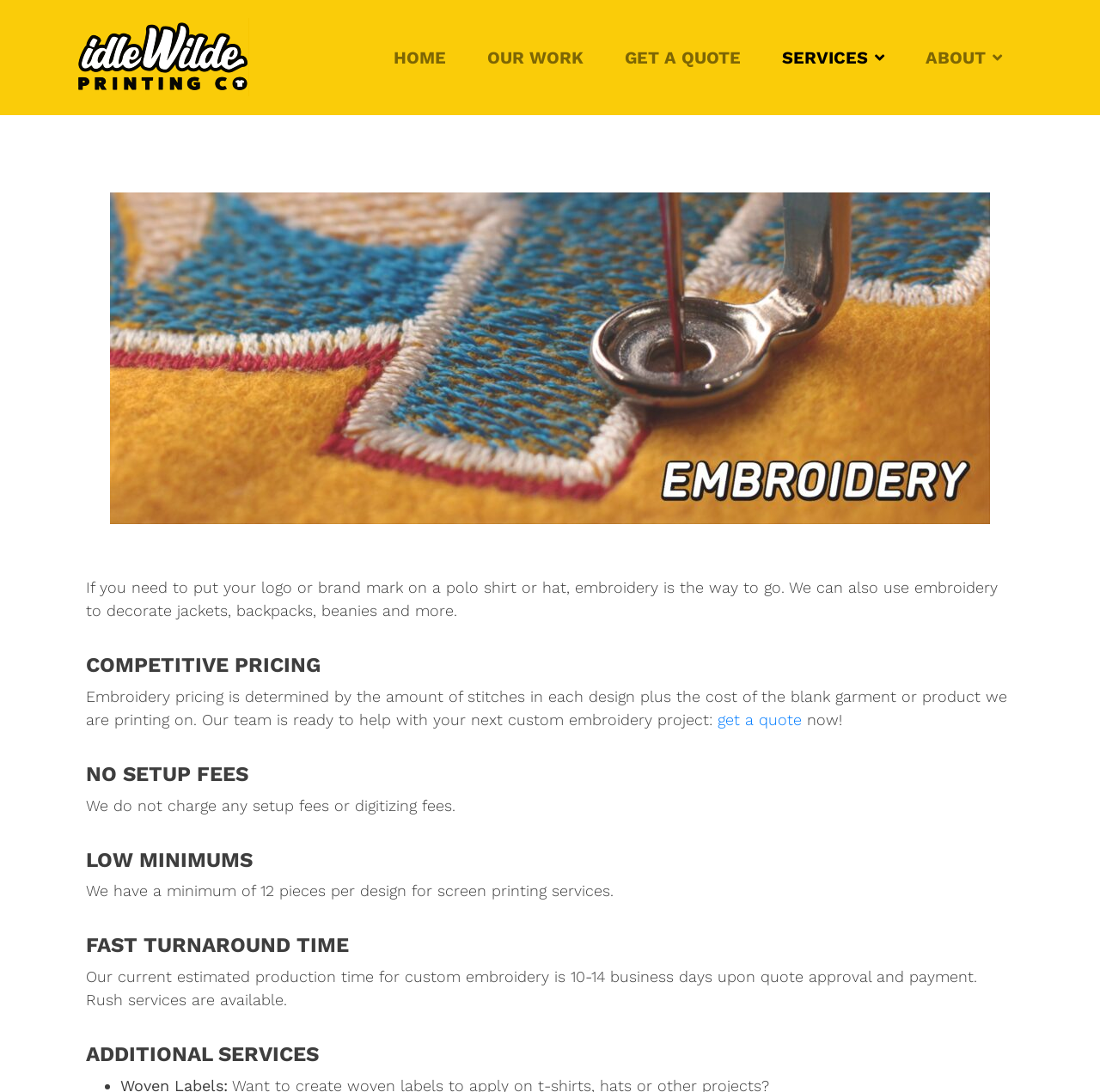Generate an in-depth caption that captures all aspects of the webpage.

This webpage is about idleWilde, a company that offers custom embroidered apparel services. At the top left, there is a link to the company's homepage, followed by links to "OUR WORK", "GET A QUOTE", "SERVICES", and "ABOUT" in a horizontal navigation bar. 

Below the navigation bar, there is a section that describes the benefits of embroidery for branding and decoration. This section is divided into five parts, each with a heading and a brief description. The headings are "COMPETITIVE PRICING", "NO SETUP FEES", "LOW MINIMUMS", "FAST TURNAROUND TIME", and "ADDITIONAL SERVICES". 

The "COMPETITIVE PRICING" section explains how the pricing is determined by the number of stitches and the cost of the blank garment. There is a call-to-action link to "get a quote" in this section. 

The "NO SETUP FEES" section states that the company does not charge any setup or digitizing fees. 

The "LOW MINIMUMS" section mentions that the company has a minimum order of 12 pieces per design for screen printing services. 

The "FAST TURNAROUND TIME" section provides an estimated production time of 10-14 business days for custom embroidery, with the option for rush services. 

The "ADDITIONAL SERVICES" section does not provide further details, but it implies that the company offers more services beyond custom embroidery. 

At the top right, there is a link to "idleWilde Printing Company makes custom t-shirts in Hartford, CT", accompanied by an image.